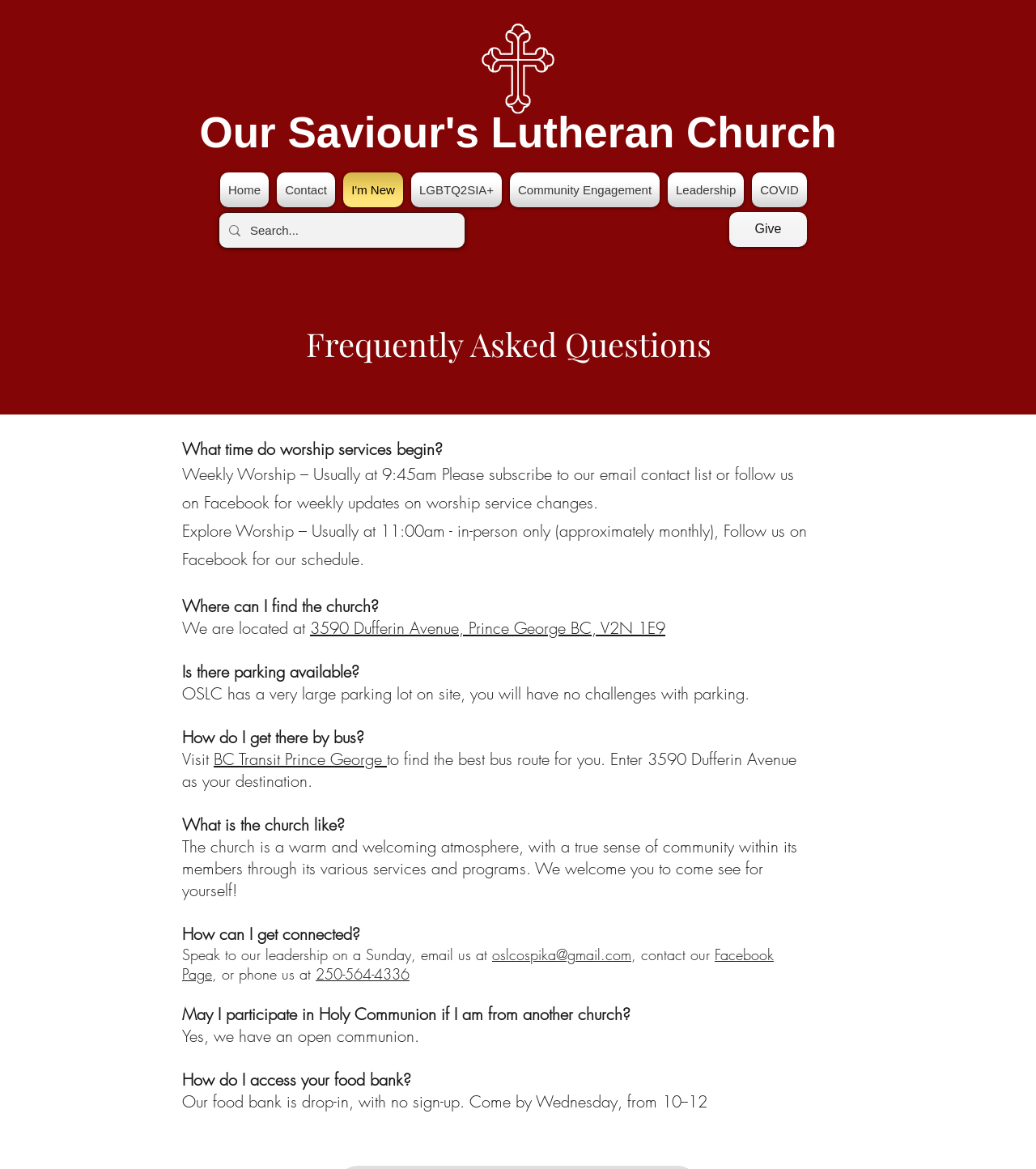By analyzing the image, answer the following question with a detailed response: How can I get connected with the church?

I found the answer by looking at the StaticText element with the text 'Speak to our leadership on a Sunday...' which is located under the 'Frequently Asked Questions' heading and is a response to the question 'How can I get connected?'.